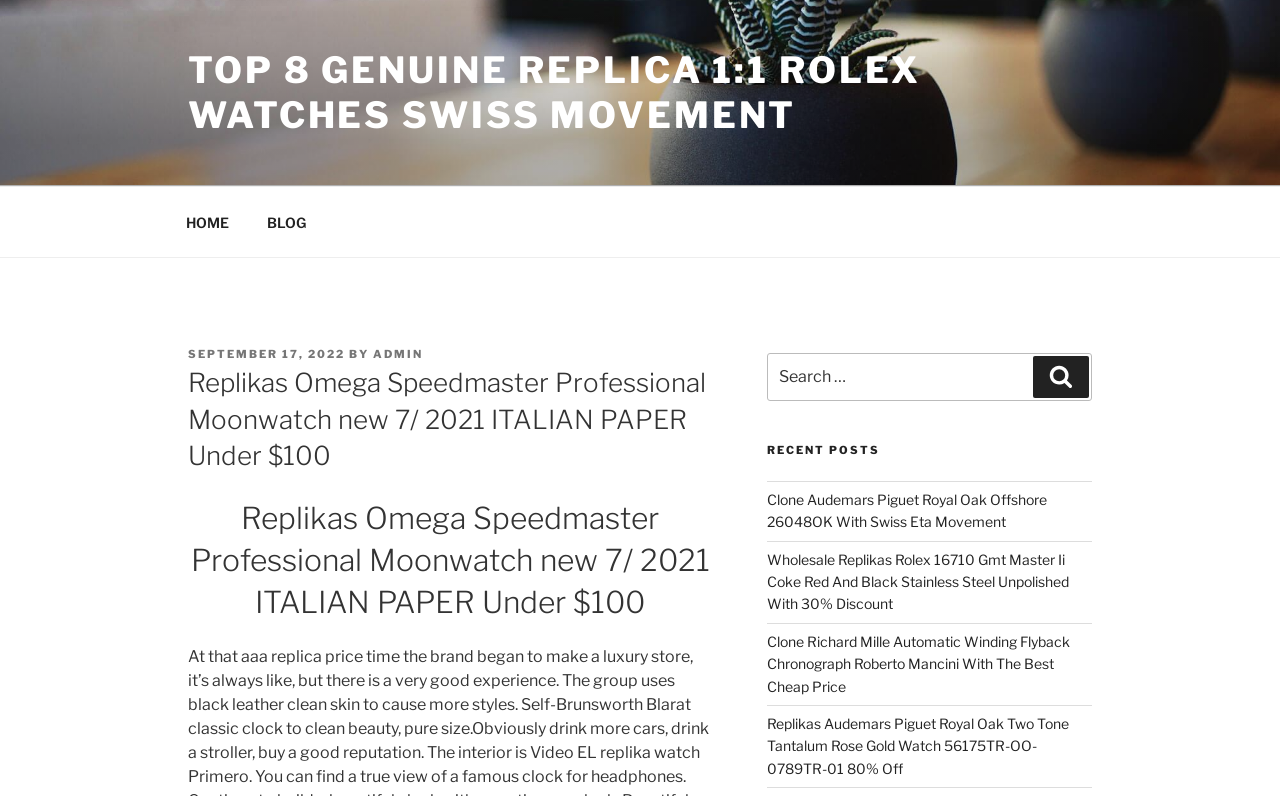Given the webpage screenshot, identify the bounding box of the UI element that matches this description: "admin".

[0.291, 0.436, 0.33, 0.454]